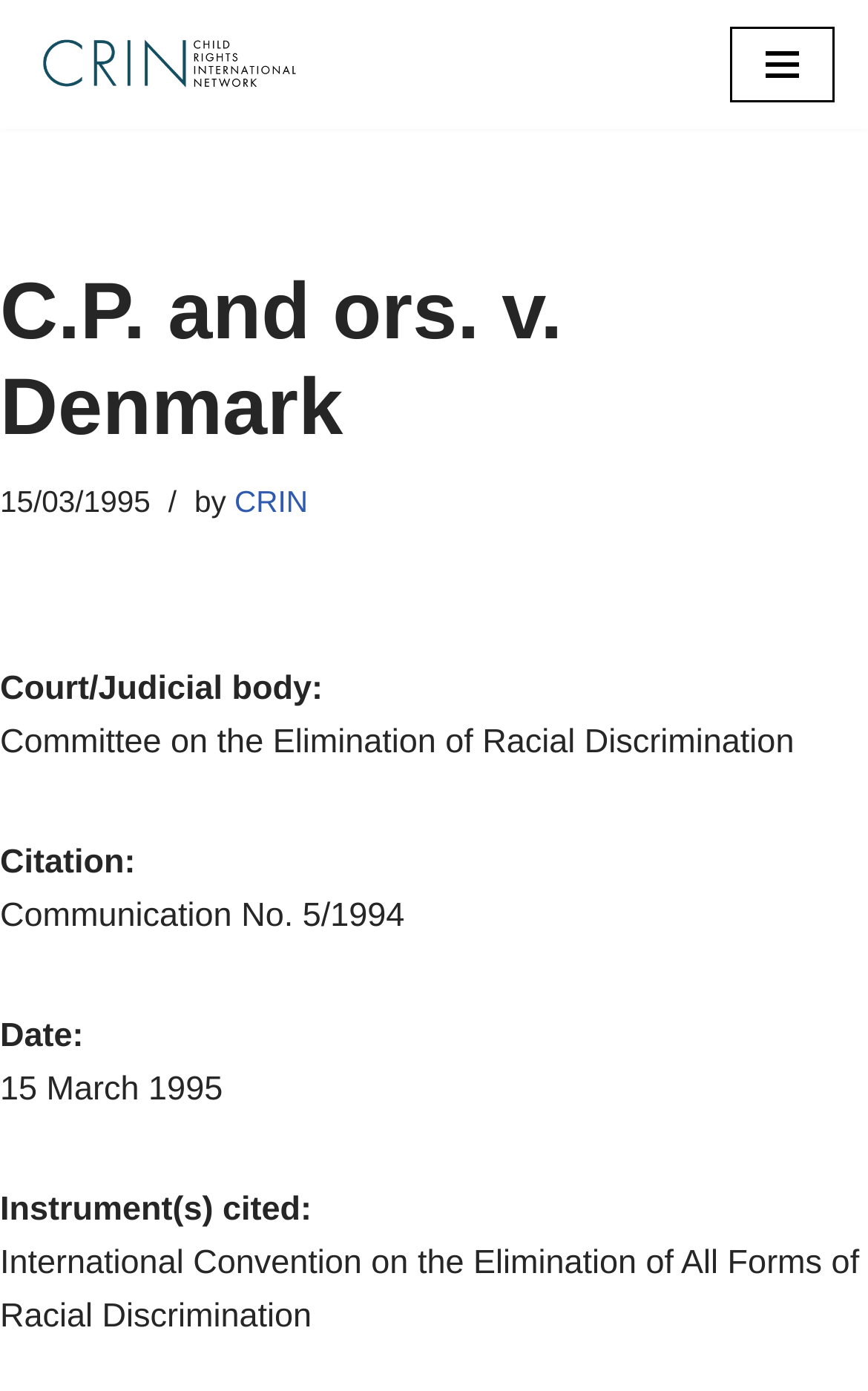Bounding box coordinates are to be given in the format (top-left x, top-left y, bottom-right x, bottom-right y). All values must be floating point numbers between 0 and 1. Provide the bounding box coordinate for the UI element described as: CRIN

[0.27, 0.349, 0.355, 0.373]